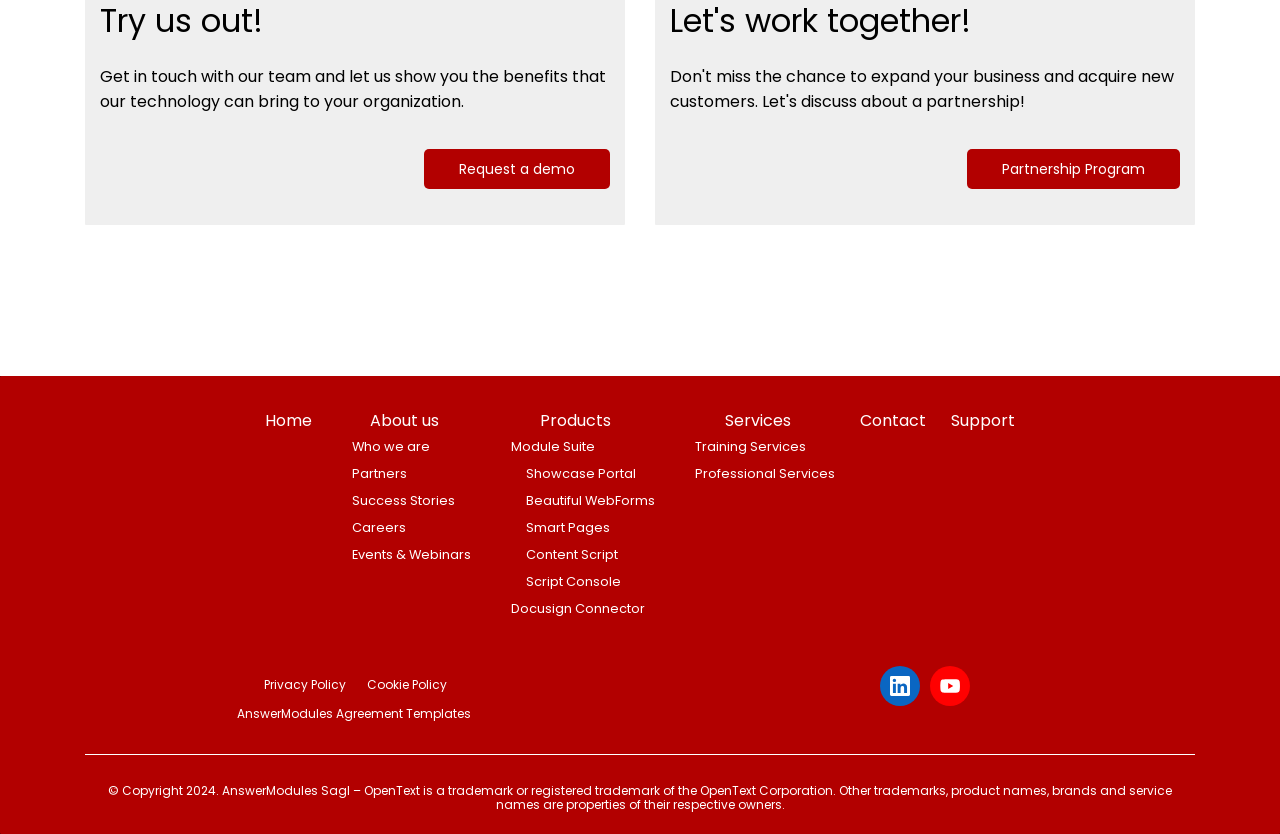Analyze the image and give a detailed response to the question:
What are the different products offered by this company?

The company offers various products, including Module Suite, Showcase Portal, Beautiful WebForms, Smart Pages, Content Script, and Script Console, as listed in the links under the 'Products' section.